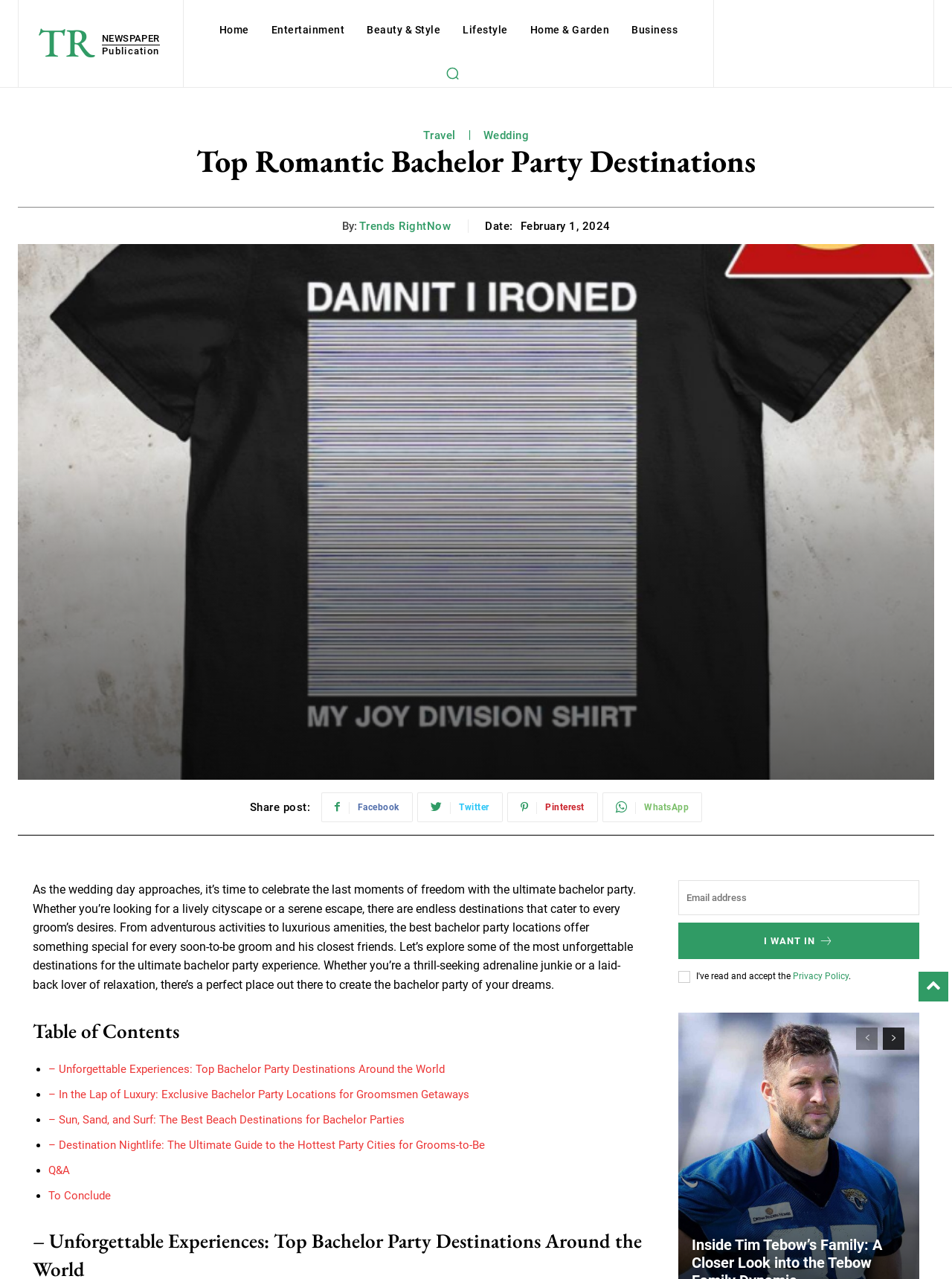Please find the bounding box coordinates of the clickable region needed to complete the following instruction: "Call the friendly team". The bounding box coordinates must consist of four float numbers between 0 and 1, i.e., [left, top, right, bottom].

None